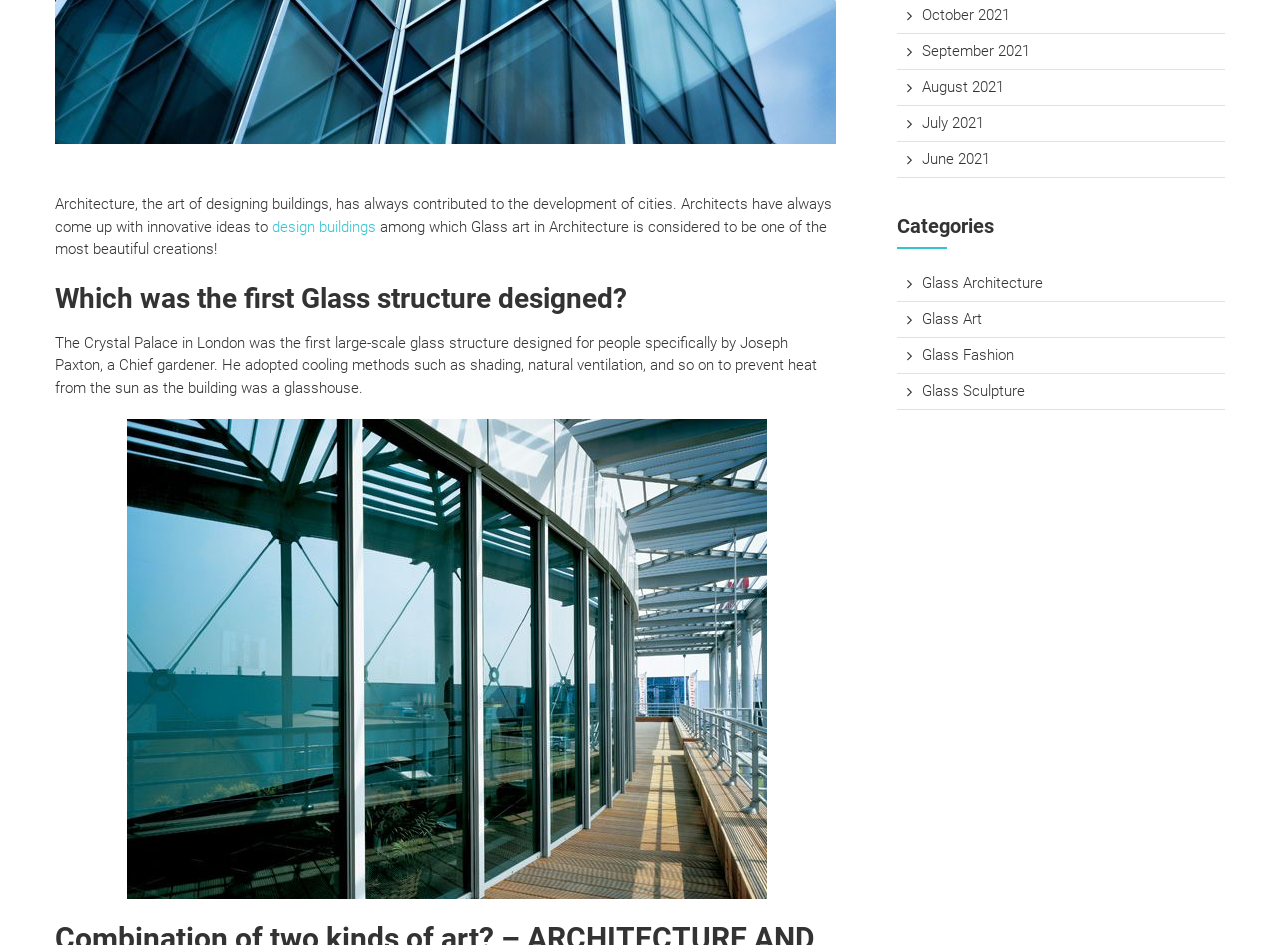Give the bounding box coordinates for the element described as: "design buildings".

[0.212, 0.23, 0.294, 0.249]